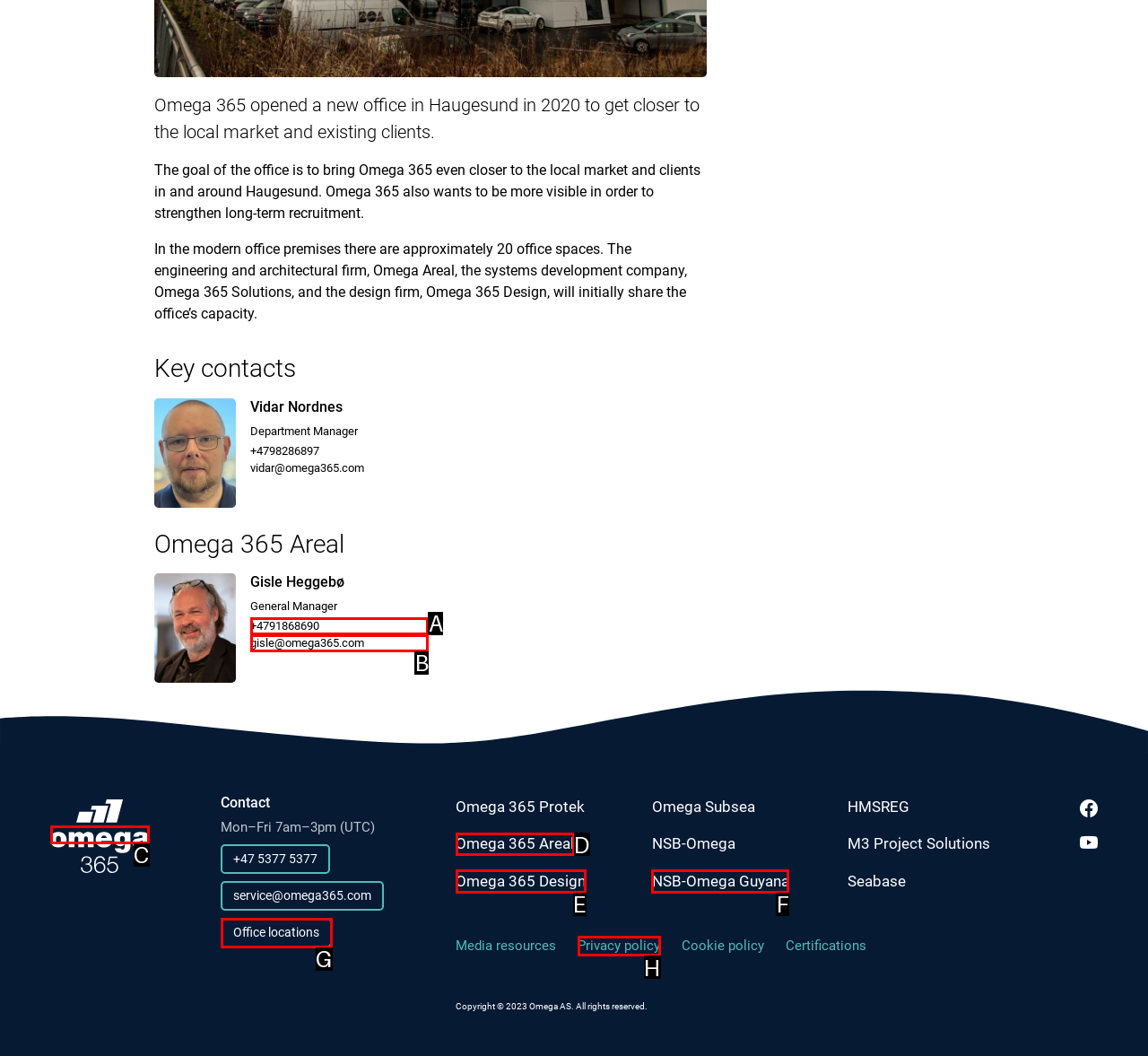Tell me which one HTML element best matches the description: +4791868690
Answer with the option's letter from the given choices directly.

A